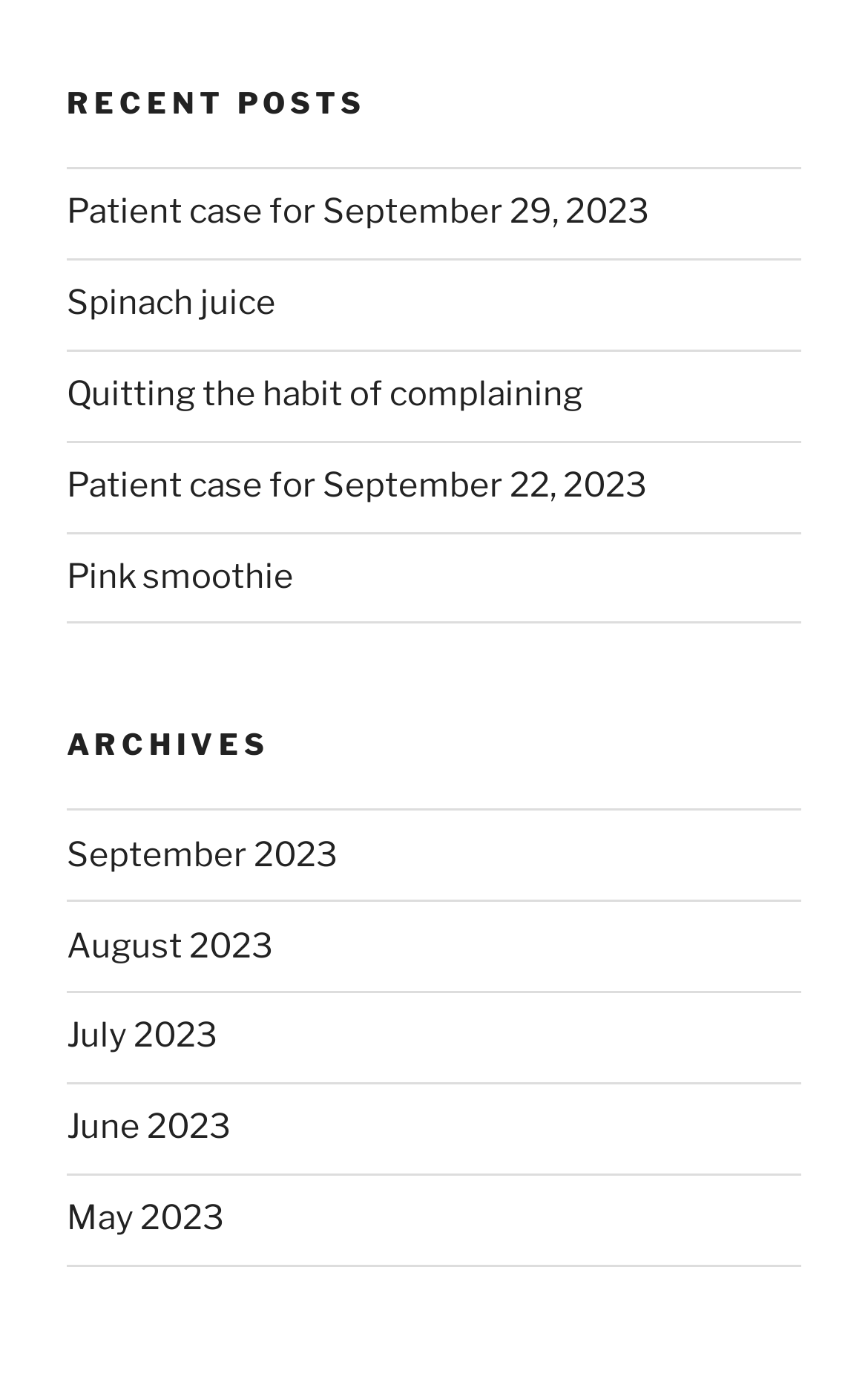Please mark the clickable region by giving the bounding box coordinates needed to complete this instruction: "Browse archives for September 2023".

[0.077, 0.601, 0.39, 0.63]